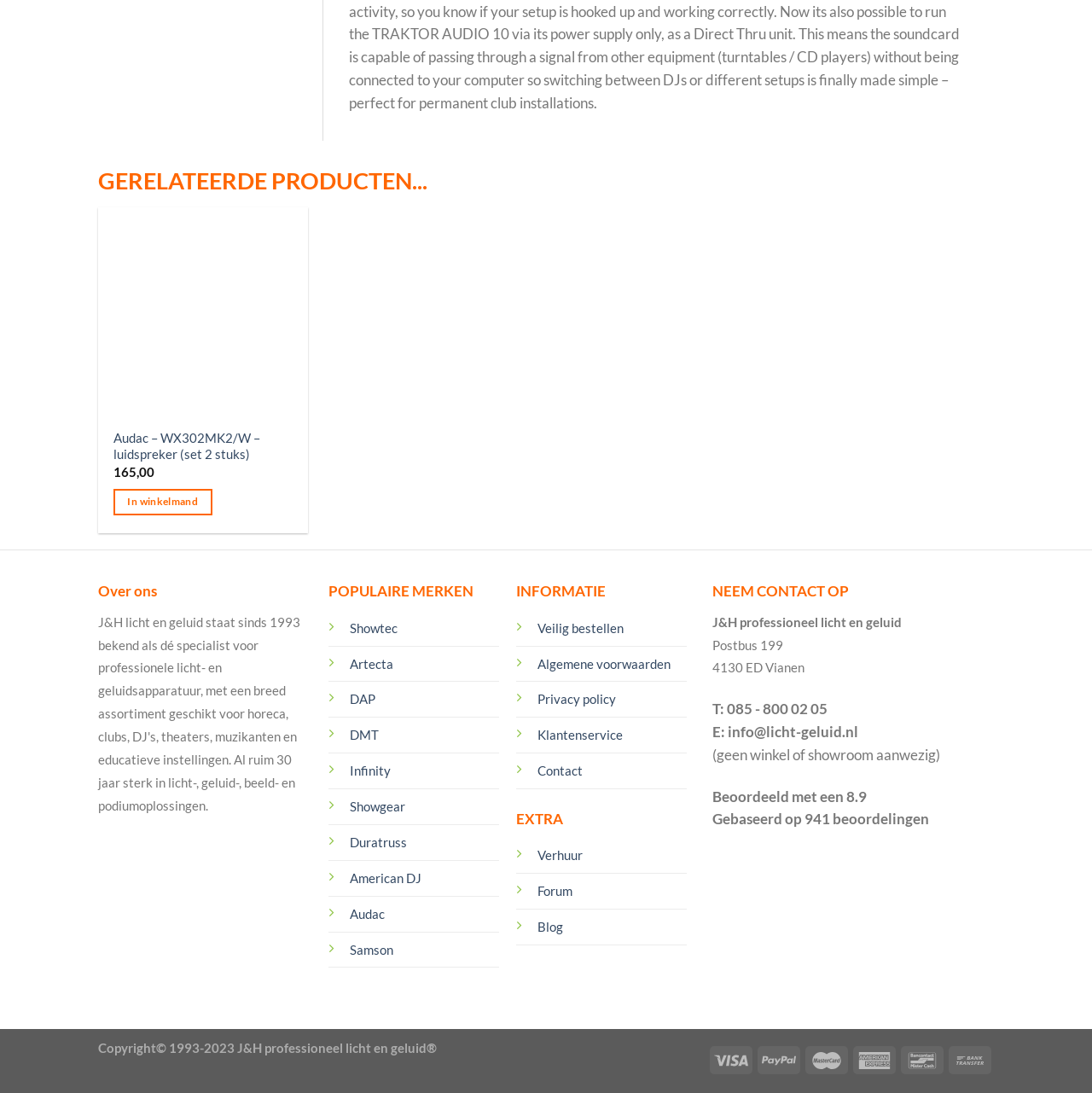Please determine the bounding box coordinates for the UI element described as: "Art Hanging Systems".

None